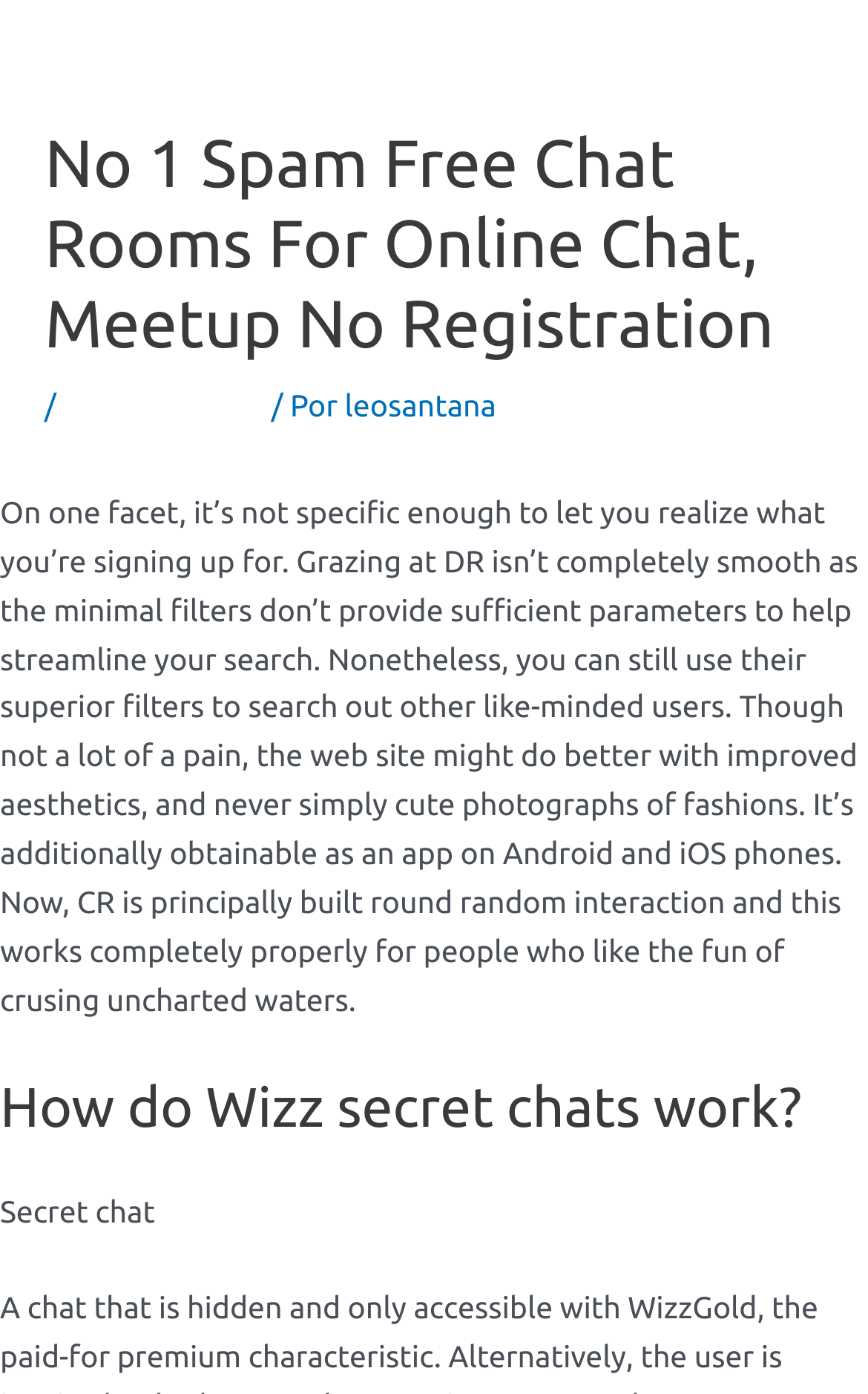Explain the features and main sections of the webpage comprehensively.

The webpage appears to be a blog or article page, with a focus on online chat rooms and meetup services. At the top, there is a header section that spans the entire width of the page, containing the title "No 1 Spam Free Chat Rooms For Online Chat, Meetup No Registration" in a large font size. Below the title, there is a series of links and text, including "Uncategorized", "leosantana", and a forward slash, which may indicate the author or category of the article.

The main content of the page is a block of text that takes up most of the page's width, discussing the pros and cons of a particular online chat service, DR. The text is divided into paragraphs and provides a detailed review of the service, including its features, user experience, and limitations.

Below the main content, there is a subheading "How do Wizz secret chats work?" which suggests that the page may also discuss other related topics or services. Next to this subheading, there is a short phrase "Secret chat" which may be a label or a button.

Overall, the page appears to be a informative article or review page, with a focus on online chat services and meetup platforms.